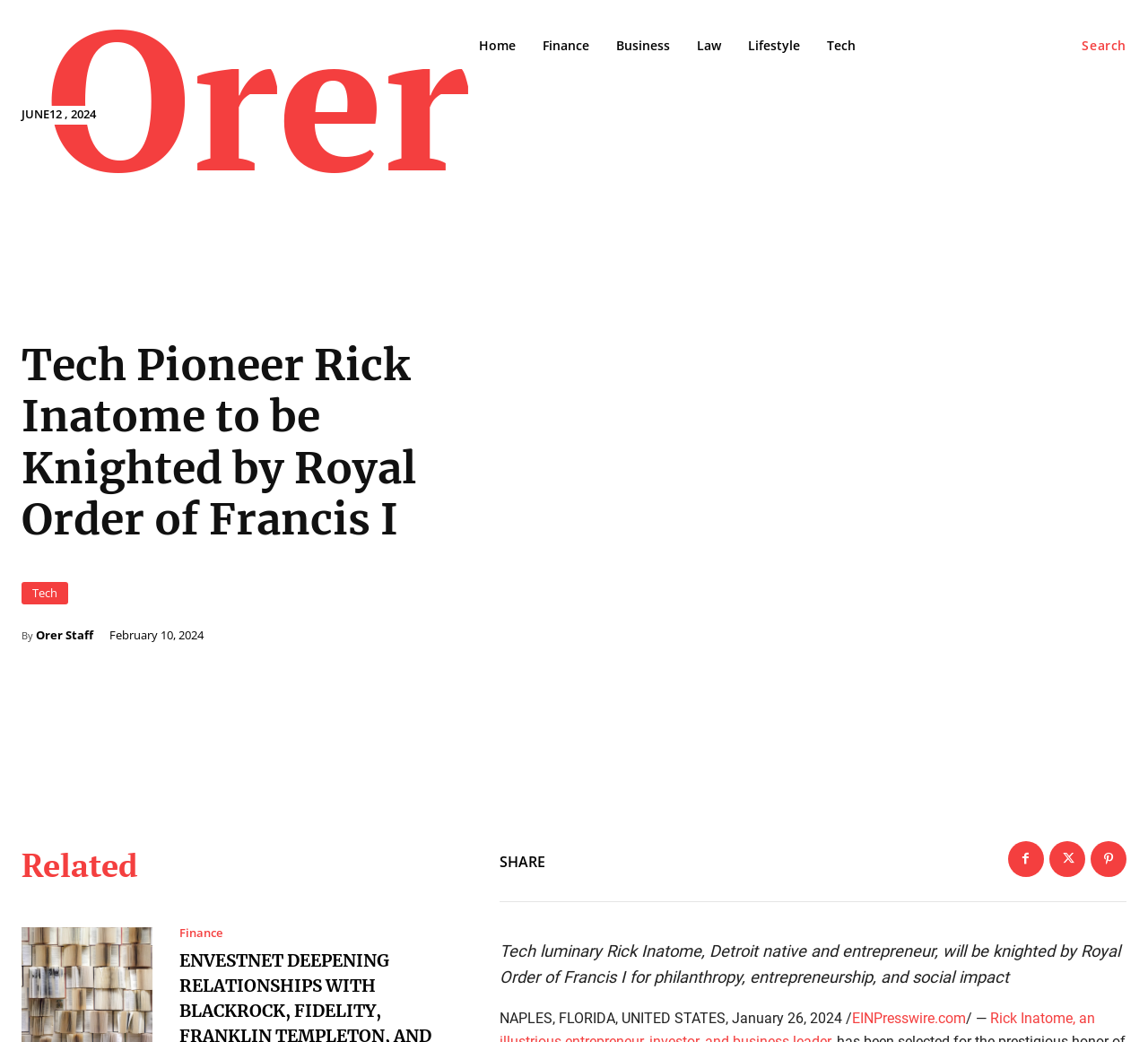Please determine the main heading text of this webpage.

Tech Pioneer Rick Inatome to be Knighted by Royal Order of Francis I